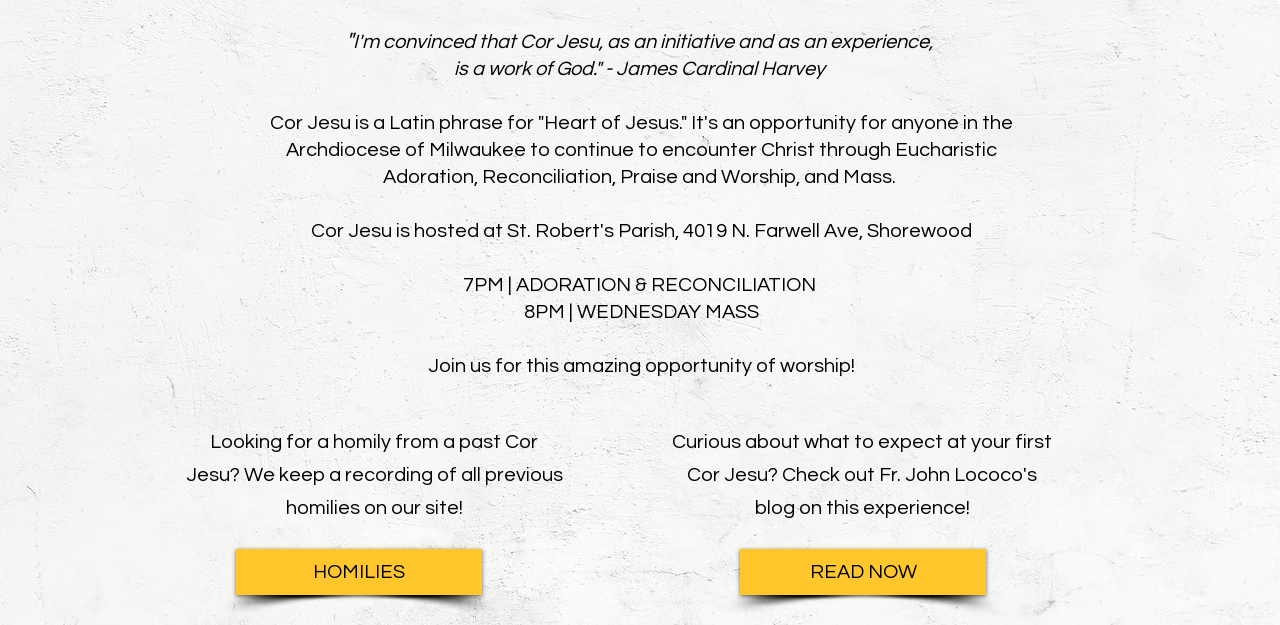Who stated that Cor Jesu is a work of God?
Deliver a detailed and extensive answer to the question.

The image features a quote from James Cardinal Harvey, stating that 'I'm convinced that Cor Jesu, as an initiative and as an experience, is a work of God'.